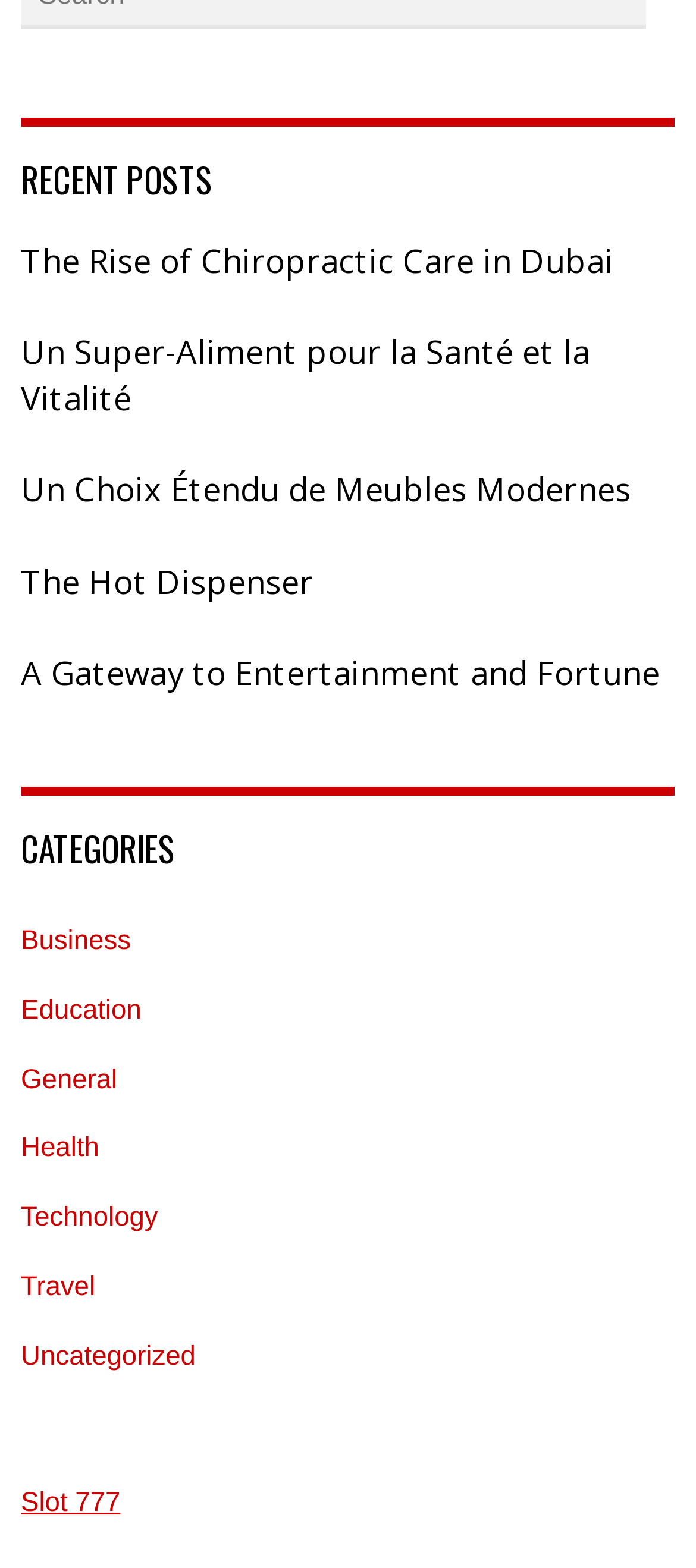Using the information from the screenshot, answer the following question thoroughly:
How many recent posts are listed?

I counted the number of links under the 'RECENT POSTS' heading and found 6 recent posts.